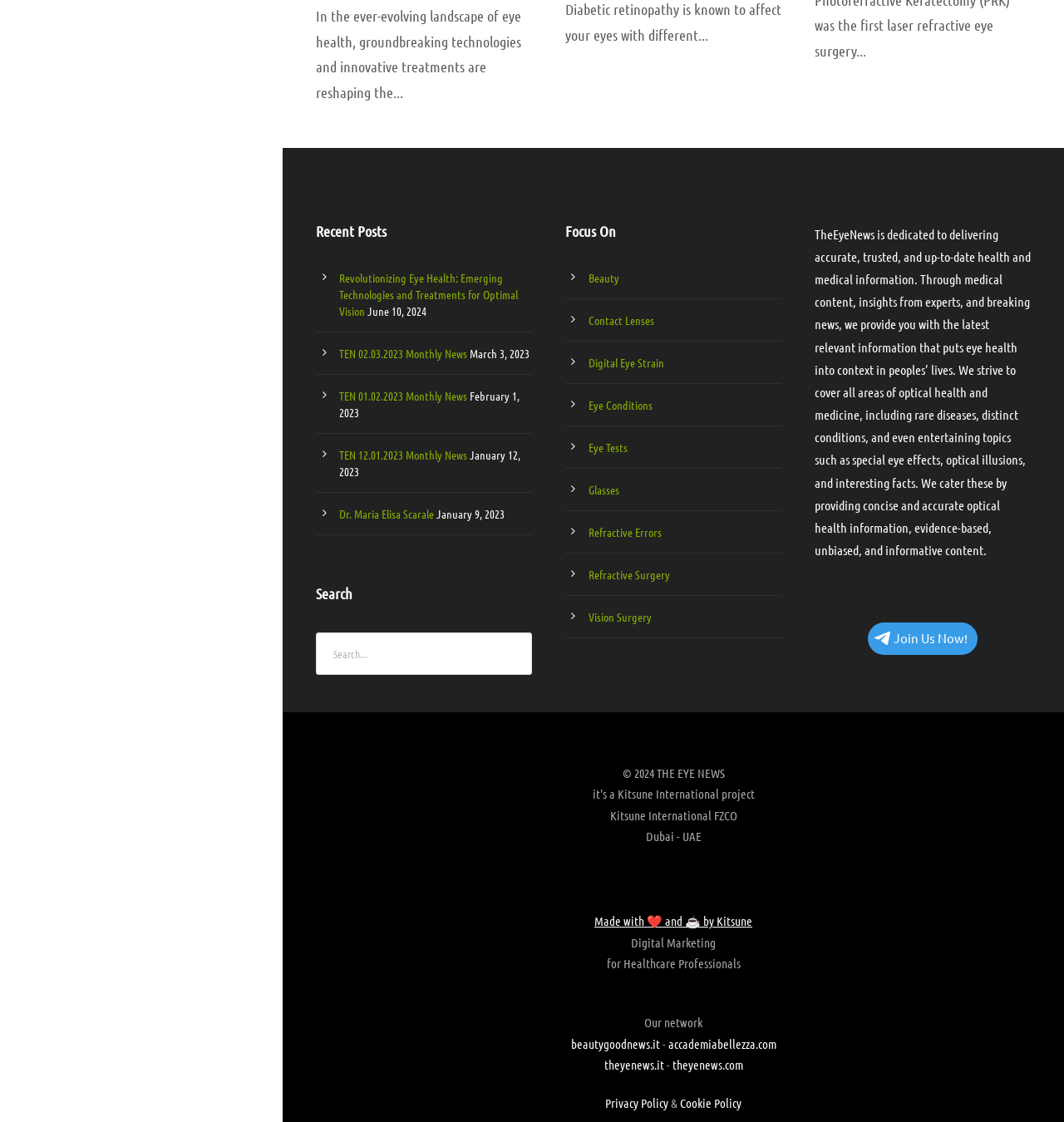Give a concise answer of one word or phrase to the question: 
What is the main topic of this webpage?

Eye Health